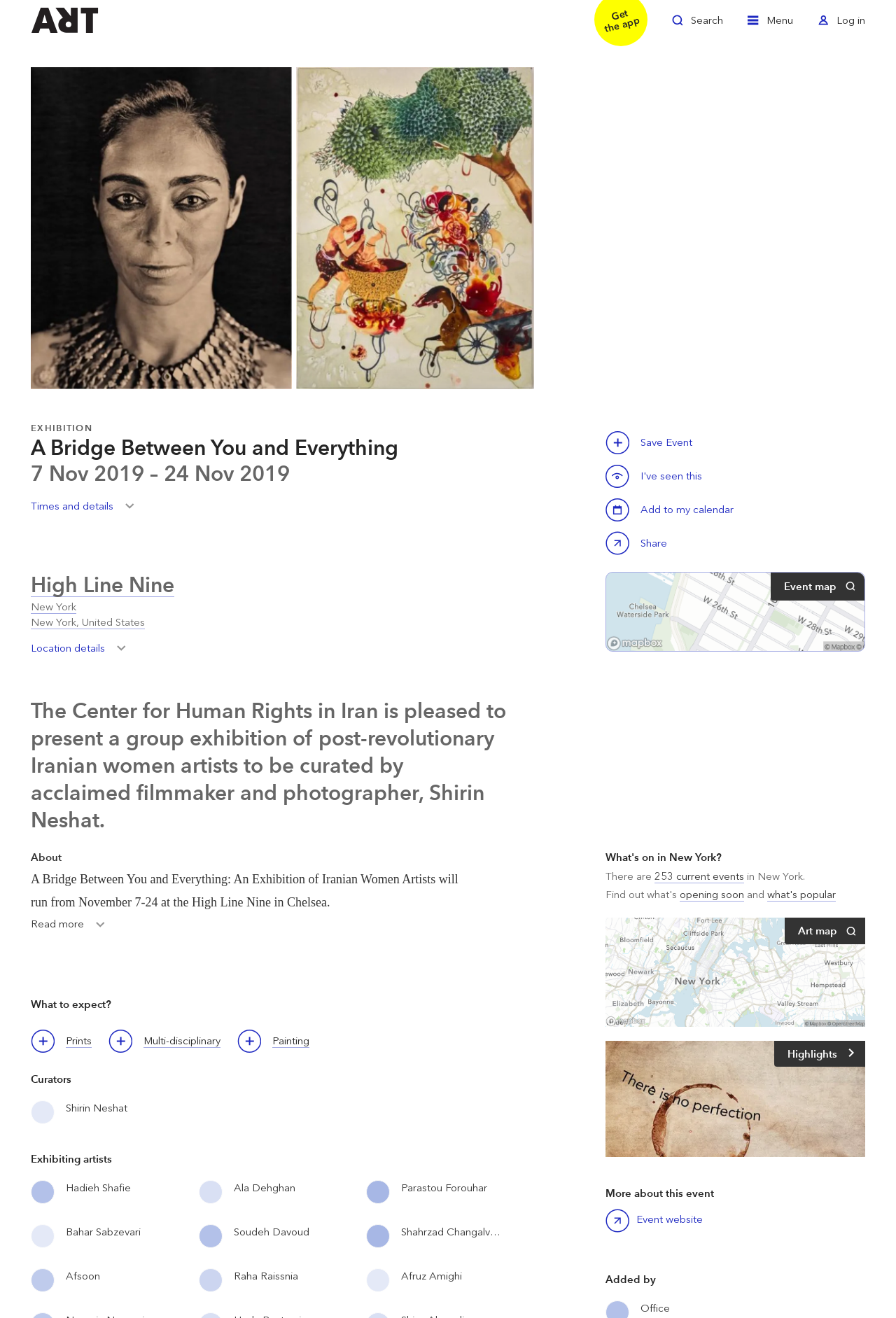Find the primary header on the webpage and provide its text.

A Bridge Between You and Everything